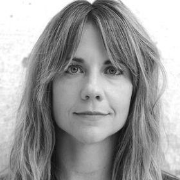Where did Colter Jackson earn her Master of Fine Arts degree?
Using the image, provide a detailed and thorough answer to the question.

The caption states that Colter Jackson has a Master of Fine Arts in creative writing from Sarah Lawrence College, which implies that she earned her degree from this institution.